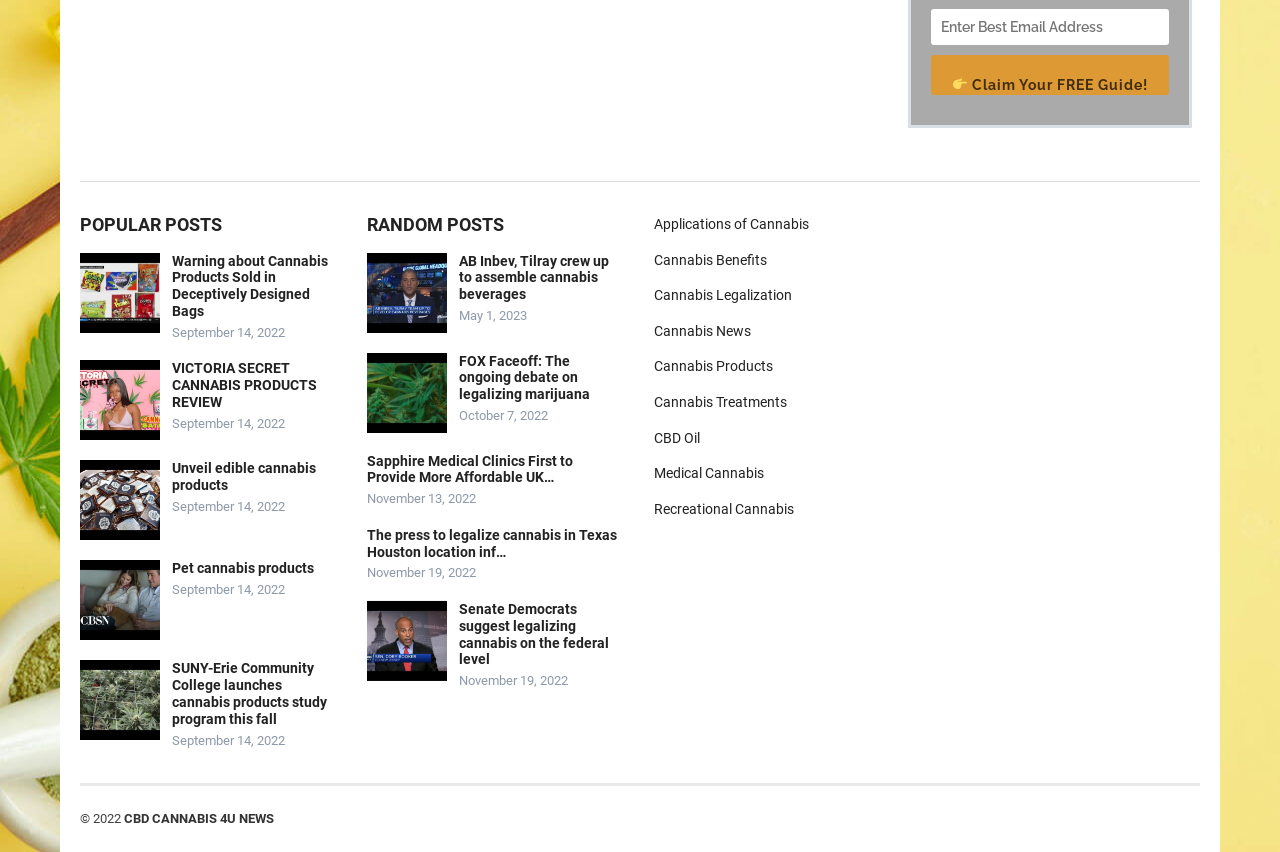What is the copyright year of this webpage?
Please provide a comprehensive answer based on the details in the screenshot.

The webpage has a static text element at the bottom that says '© 2022', which indicates the copyright year of the webpage.